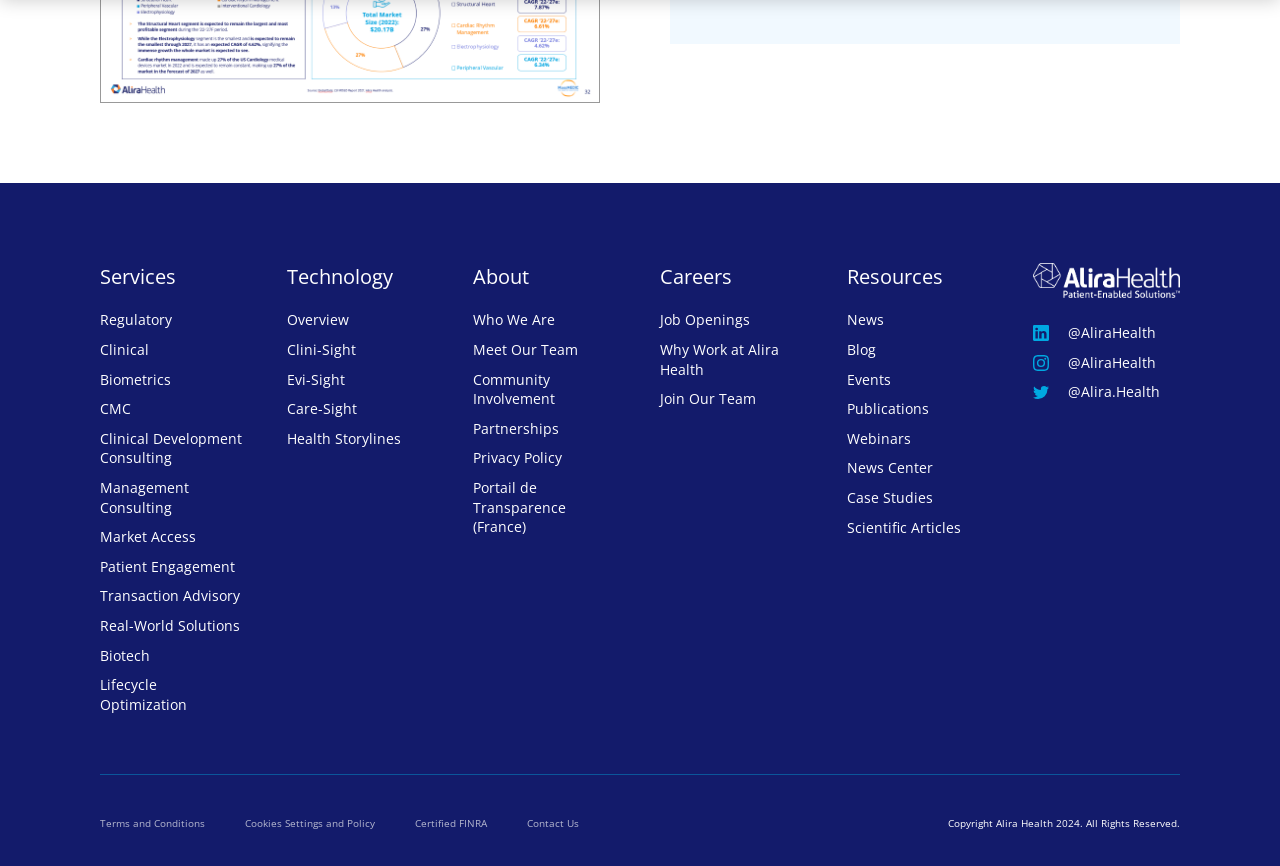Use a single word or phrase to answer the following:
What are the social media platforms linked on this webpage?

Twitter, Twitter, LinkedIn